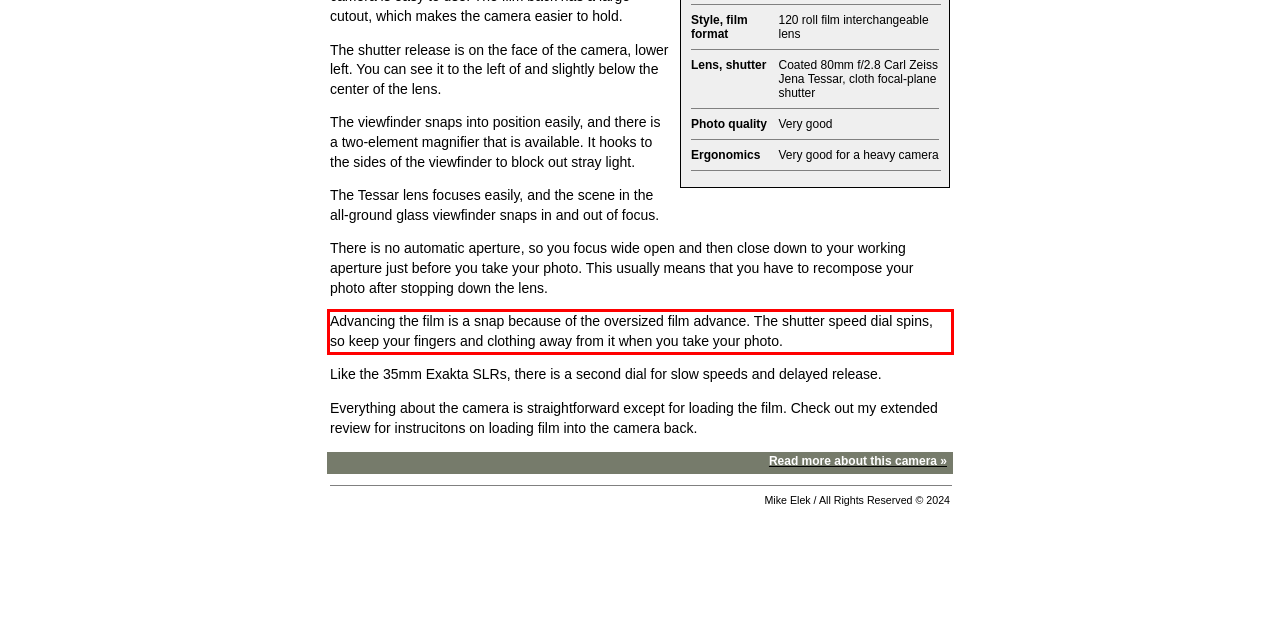Please perform OCR on the text content within the red bounding box that is highlighted in the provided webpage screenshot.

Advancing the film is a snap because of the oversized film advance. The shutter speed dial spins, so keep your fingers and clothing away from it when you take your photo.